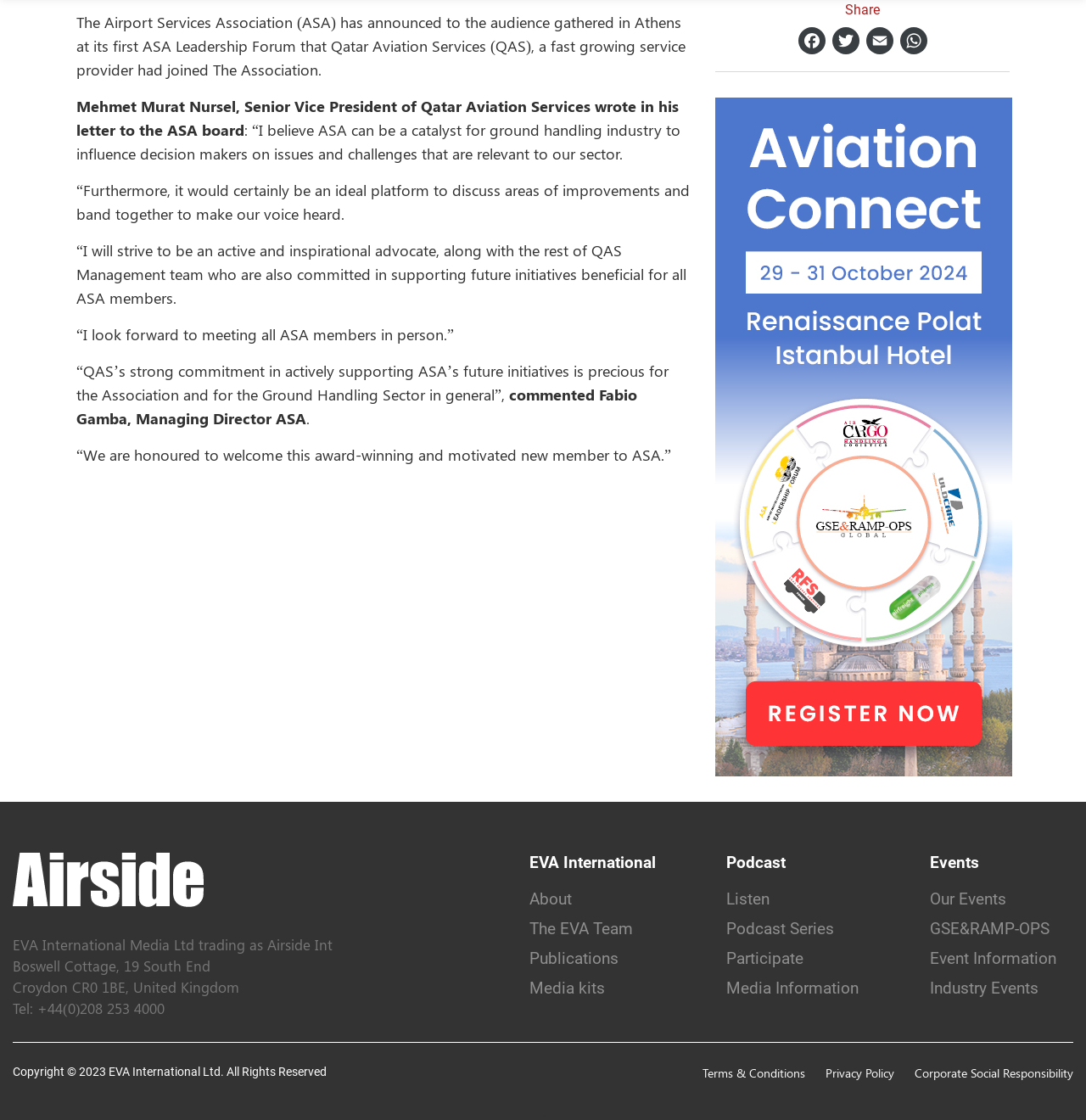Please specify the bounding box coordinates of the clickable region to carry out the following instruction: "Visit Facebook". The coordinates should be four float numbers between 0 and 1, in the format [left, top, right, bottom].

[0.732, 0.024, 0.763, 0.048]